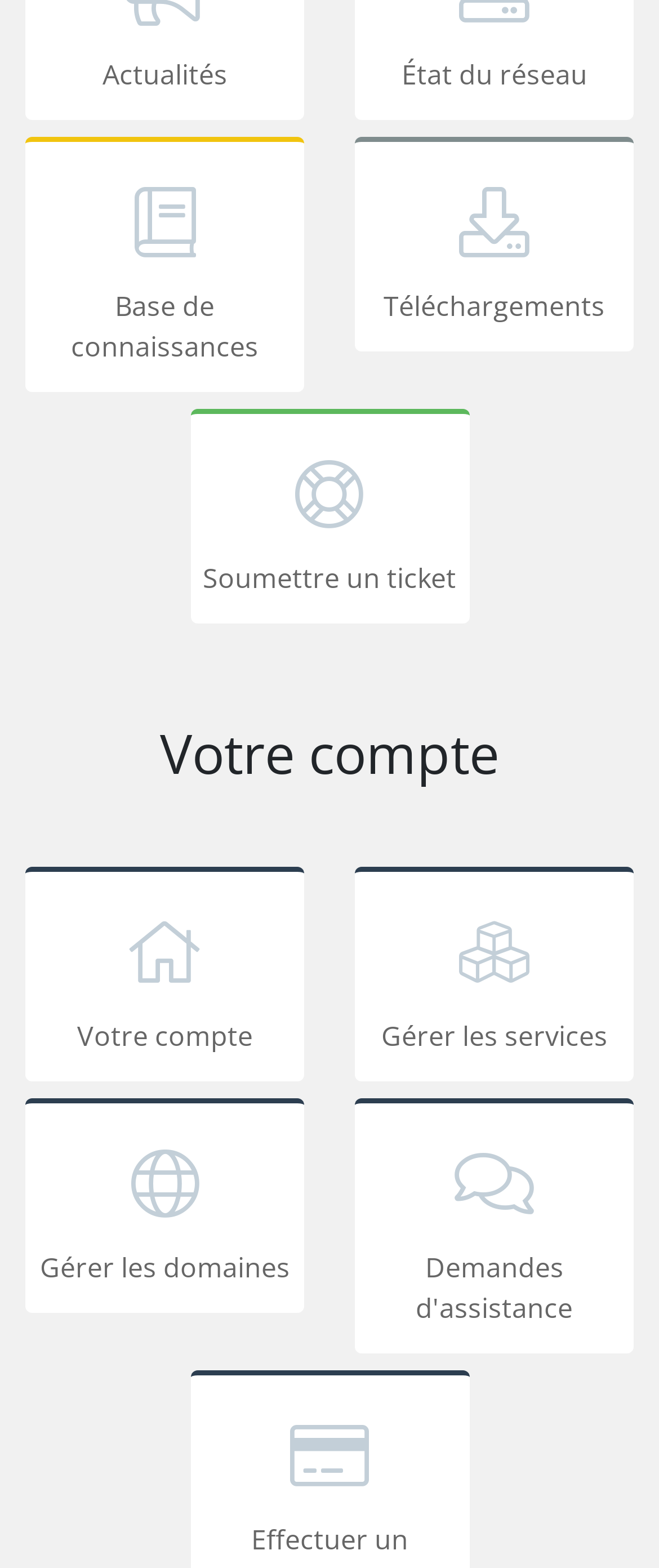How many figures are on the webpage?
Based on the screenshot, provide a one-word or short-phrase response.

6